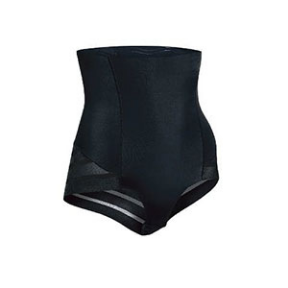What is the silhouette of the brief?
Based on the image, answer the question with a single word or brief phrase.

High-waisted